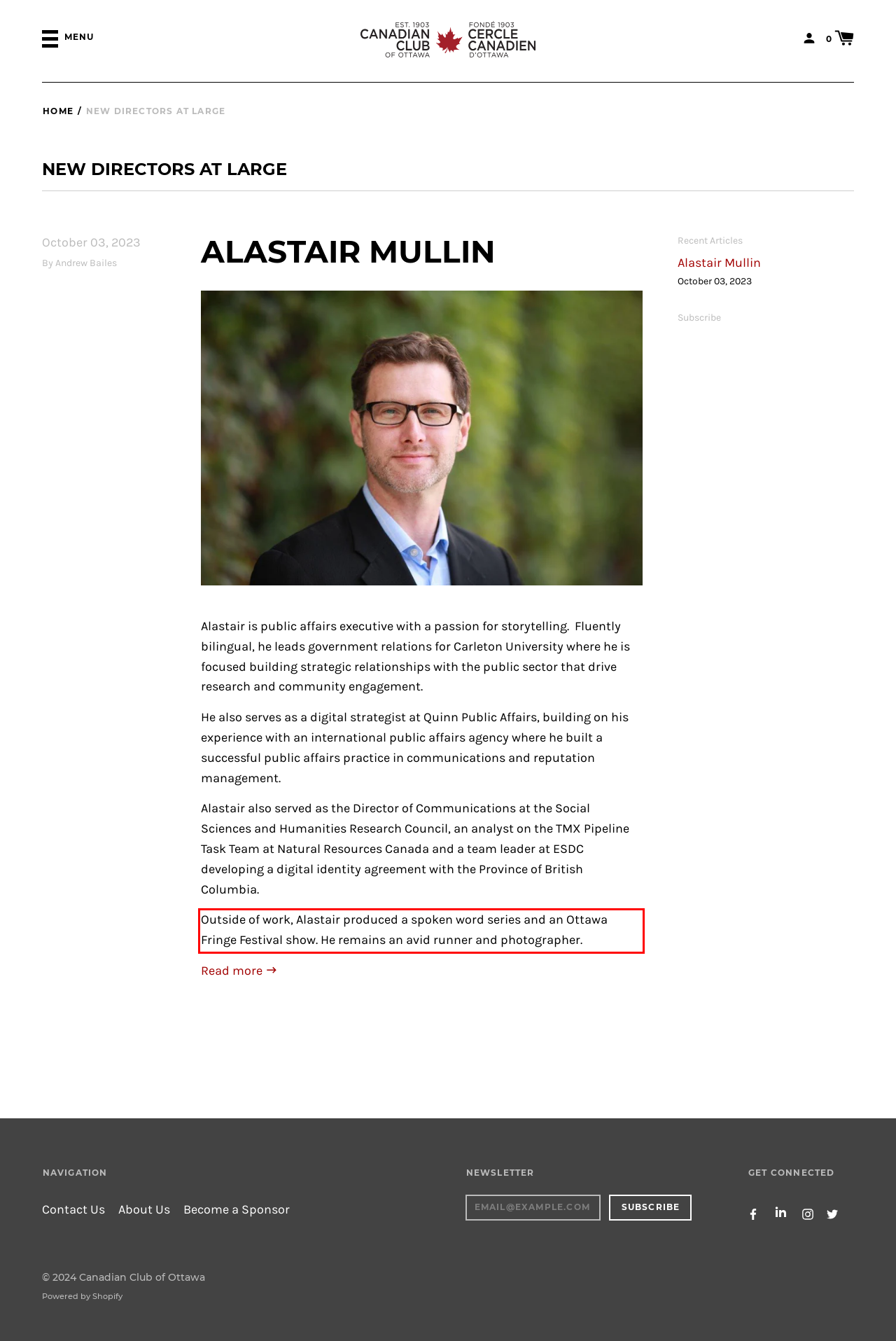Given the screenshot of the webpage, identify the red bounding box, and recognize the text content inside that red bounding box.

Outside of work, Alastair produced a spoken word series and an Ottawa Fringe Festival show. He remains an avid runner and photographer.